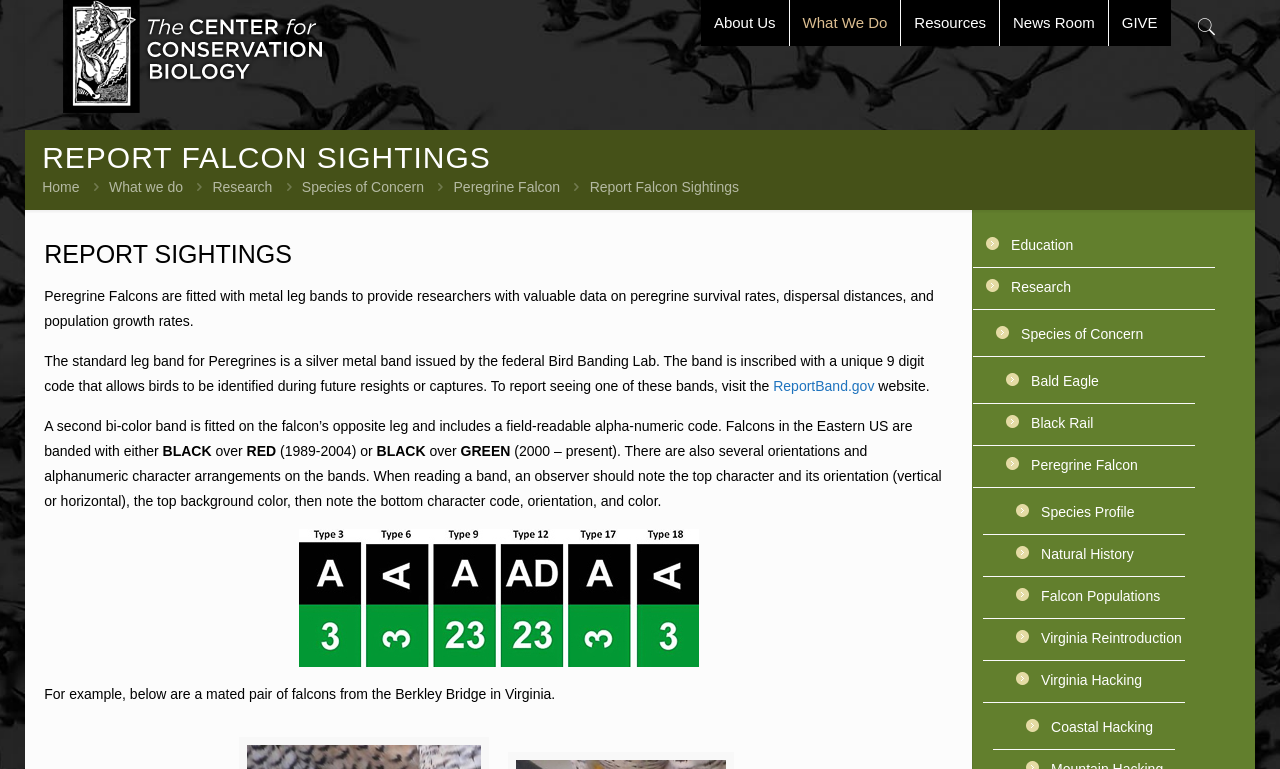Answer the following query with a single word or phrase:
What is the name of the organization with a logo at the top left corner of the webpage?

The Center for Conservation Biology